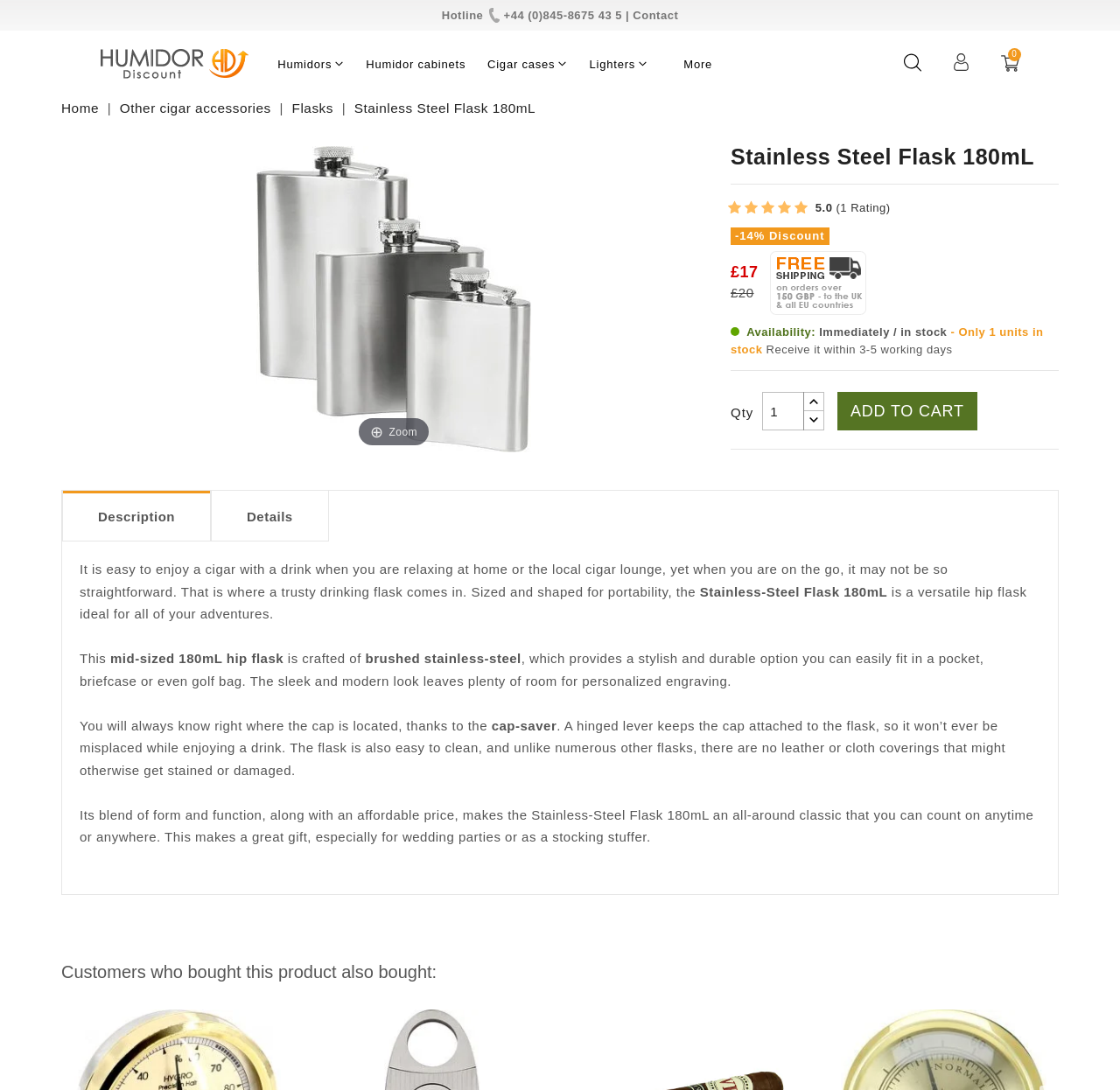Please give a short response to the question using one word or a phrase:
What is the price of the Stainless Steel Flask 180mL?

£17